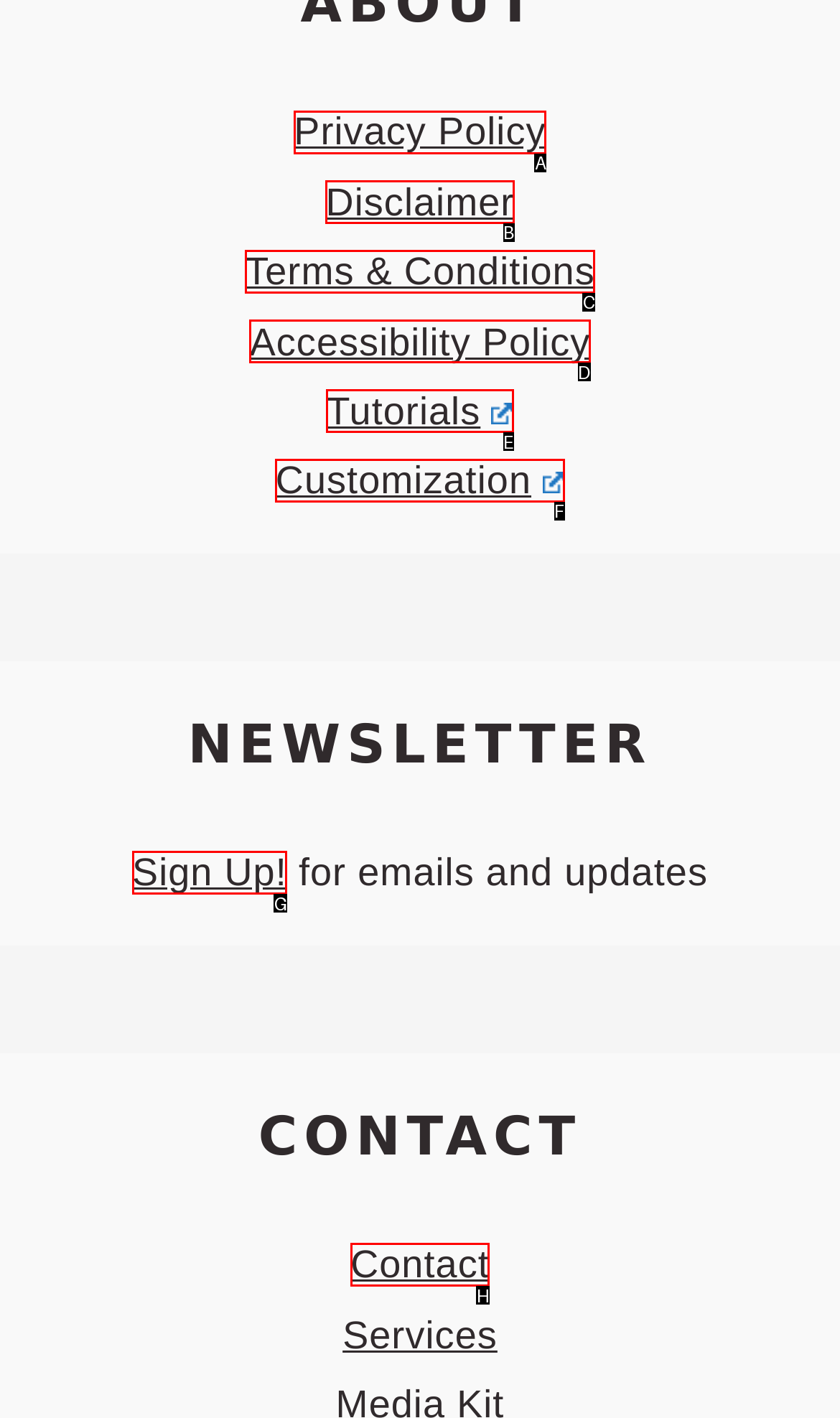Tell me which one HTML element I should click to complete the following task: Learn about customization
Answer with the option's letter from the given choices directly.

F